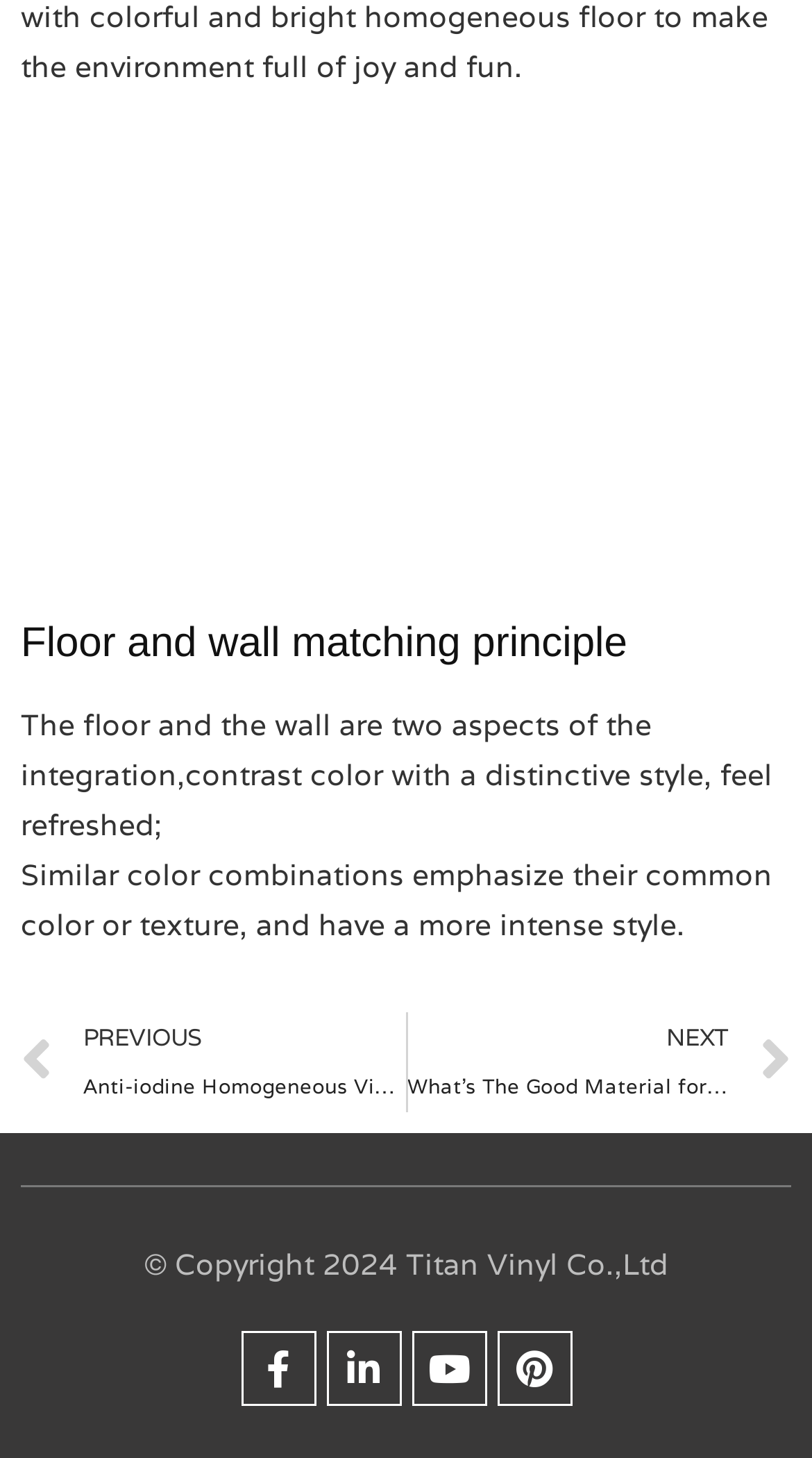What is the copyright year of the webpage?
Examine the screenshot and reply with a single word or phrase.

2024